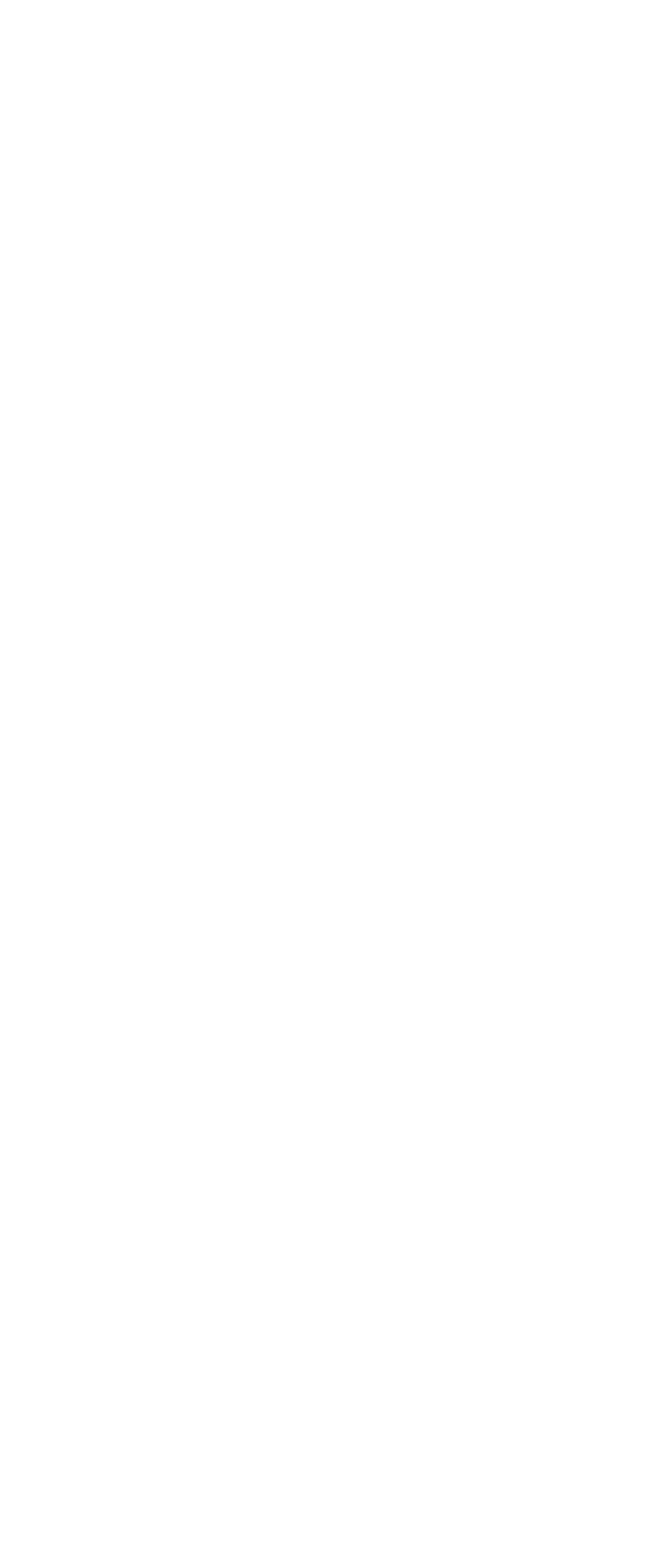What is the purpose of this webpage?
Based on the screenshot, provide a one-word or short-phrase response.

Showcase related articles